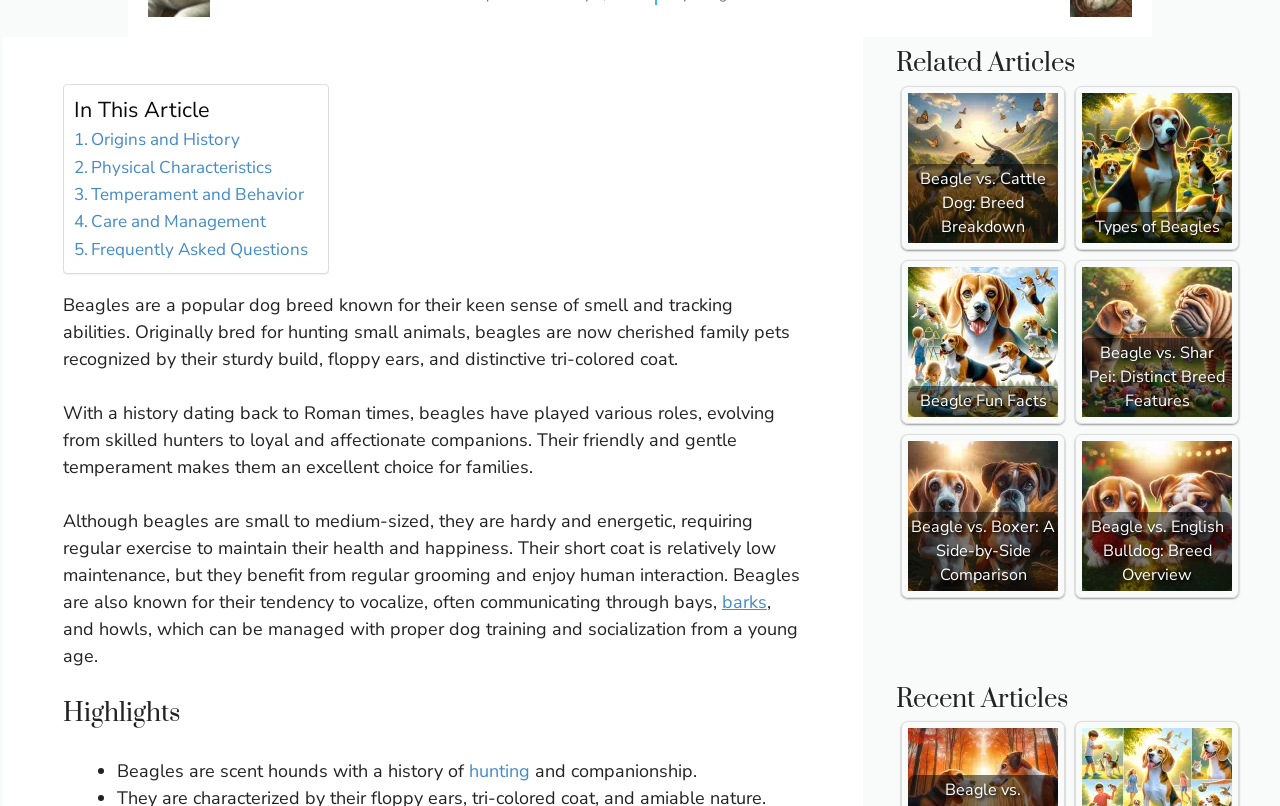Provide the bounding box coordinates of the UI element this sentence describes: "aria-label="Open search"".

None